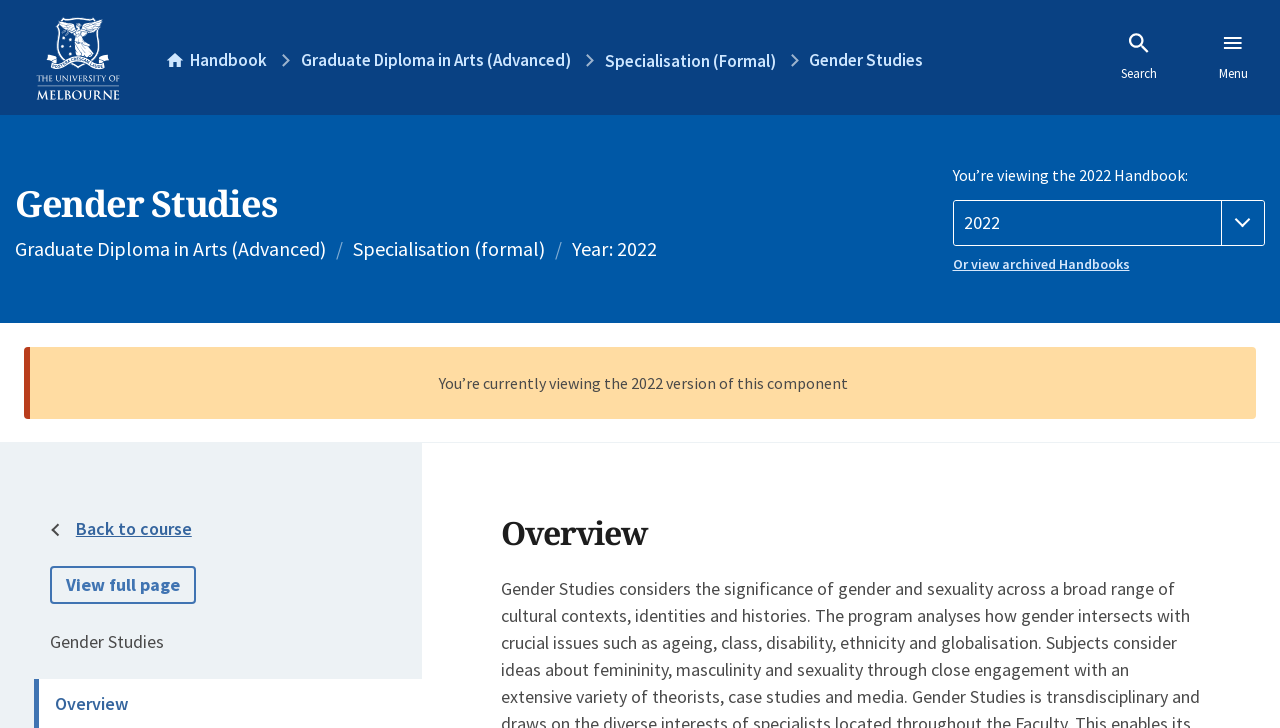What is the current handbook year?
Look at the screenshot and respond with a single word or phrase.

2022